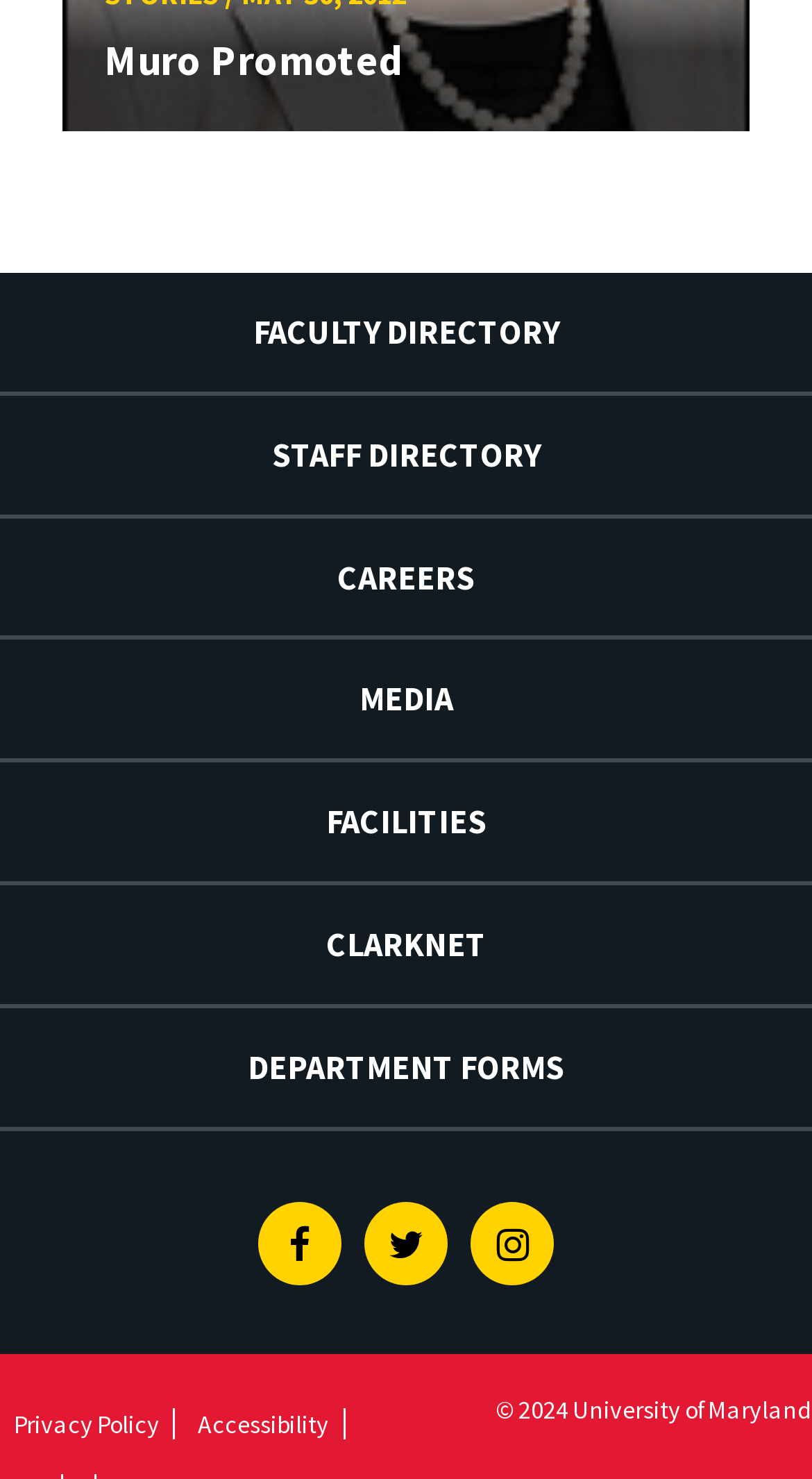What is the last item in the footer?
Using the visual information from the image, give a one-word or short-phrase answer.

Copyright 2024 University of Maryland